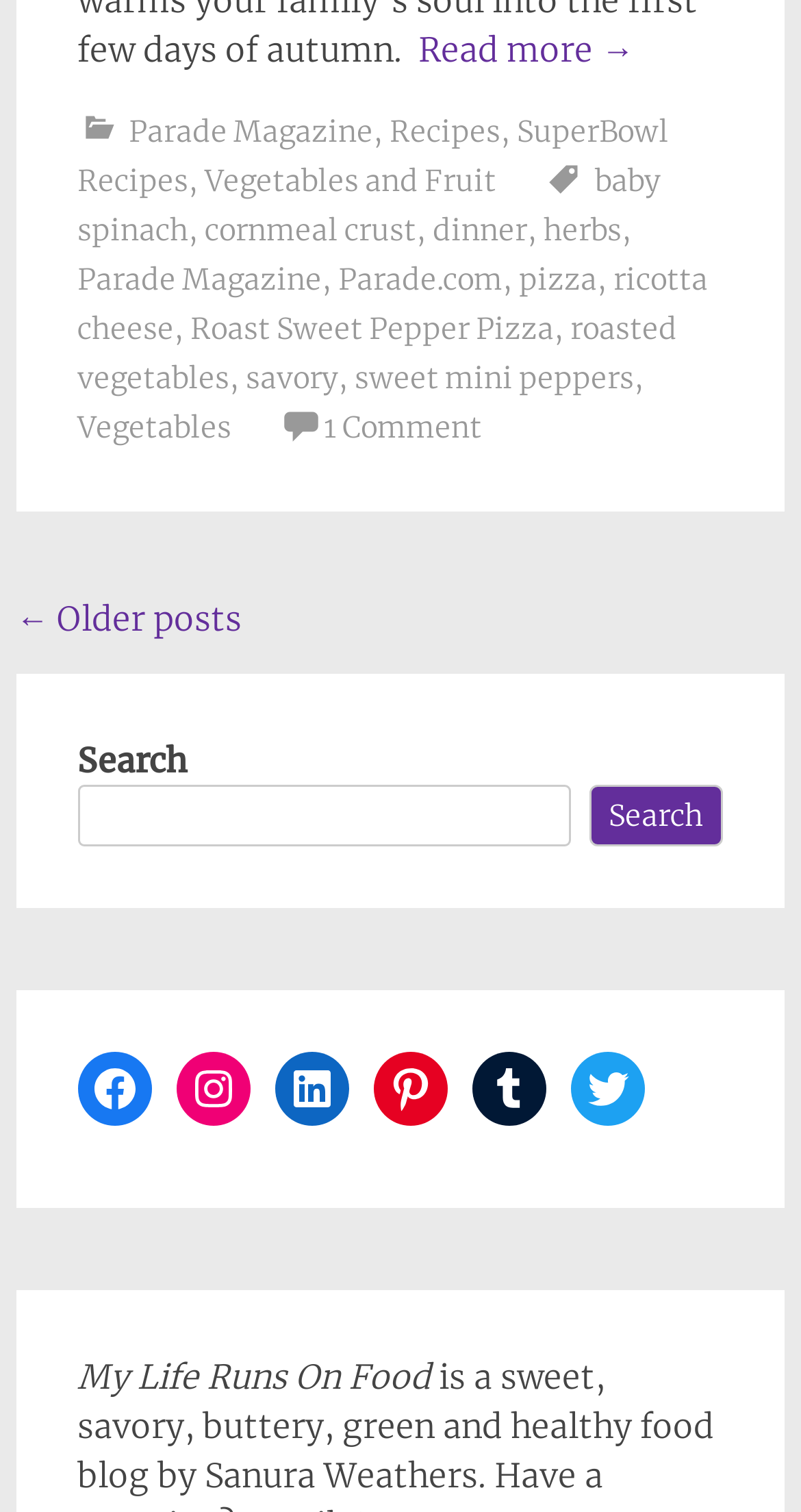Provide the bounding box coordinates for the UI element described in this sentence: "Roast Sweet Pepper Pizza". The coordinates should be four float values between 0 and 1, i.e., [left, top, right, bottom].

[0.238, 0.205, 0.692, 0.229]